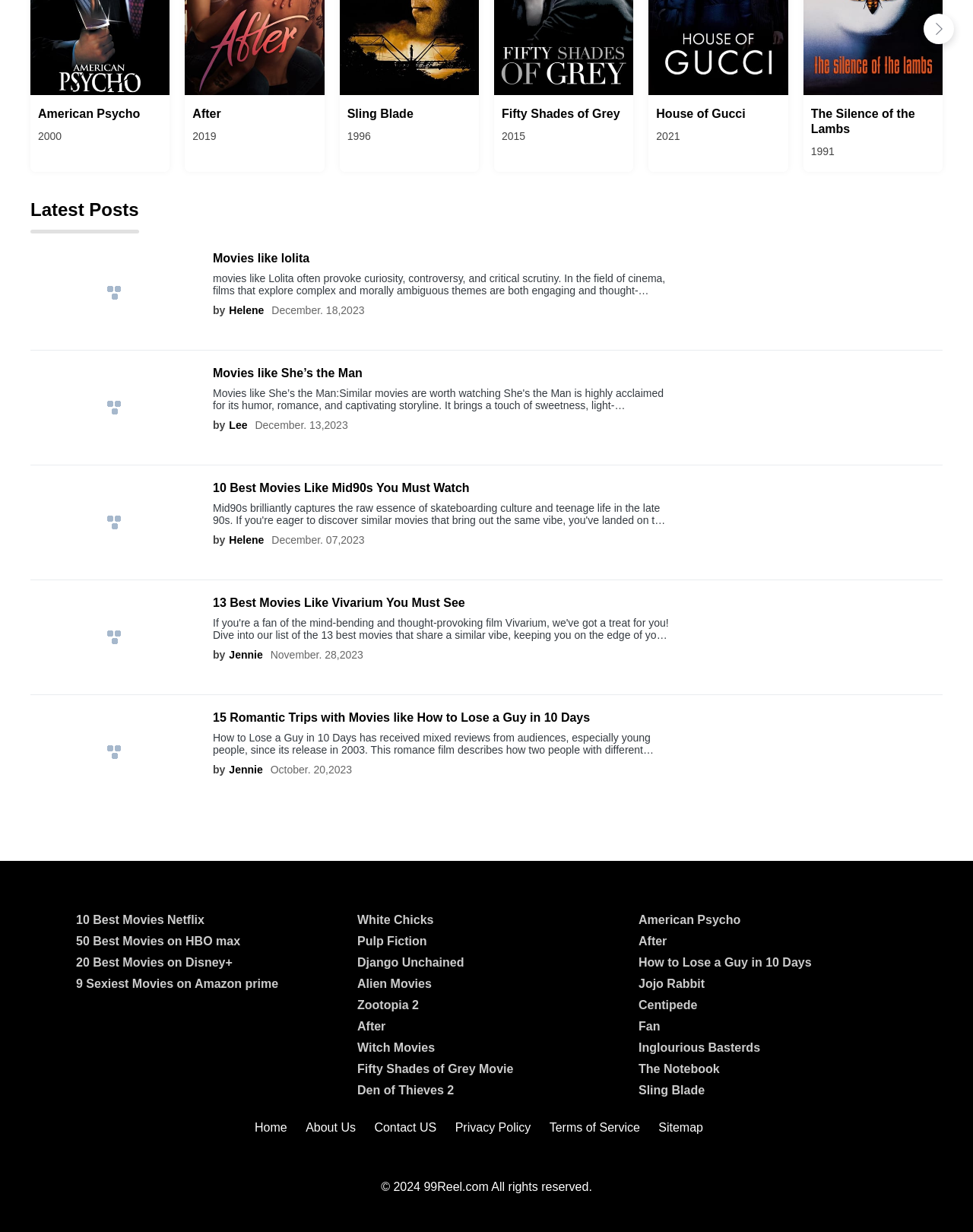Consider the image and give a detailed and elaborate answer to the question: 
How many movie titles are listed on this webpage?

I counted the number of movie titles listed on the webpage, including 'American Psycho', 'After', 'Sling Blade', and so on. There are 34 movie titles in total.